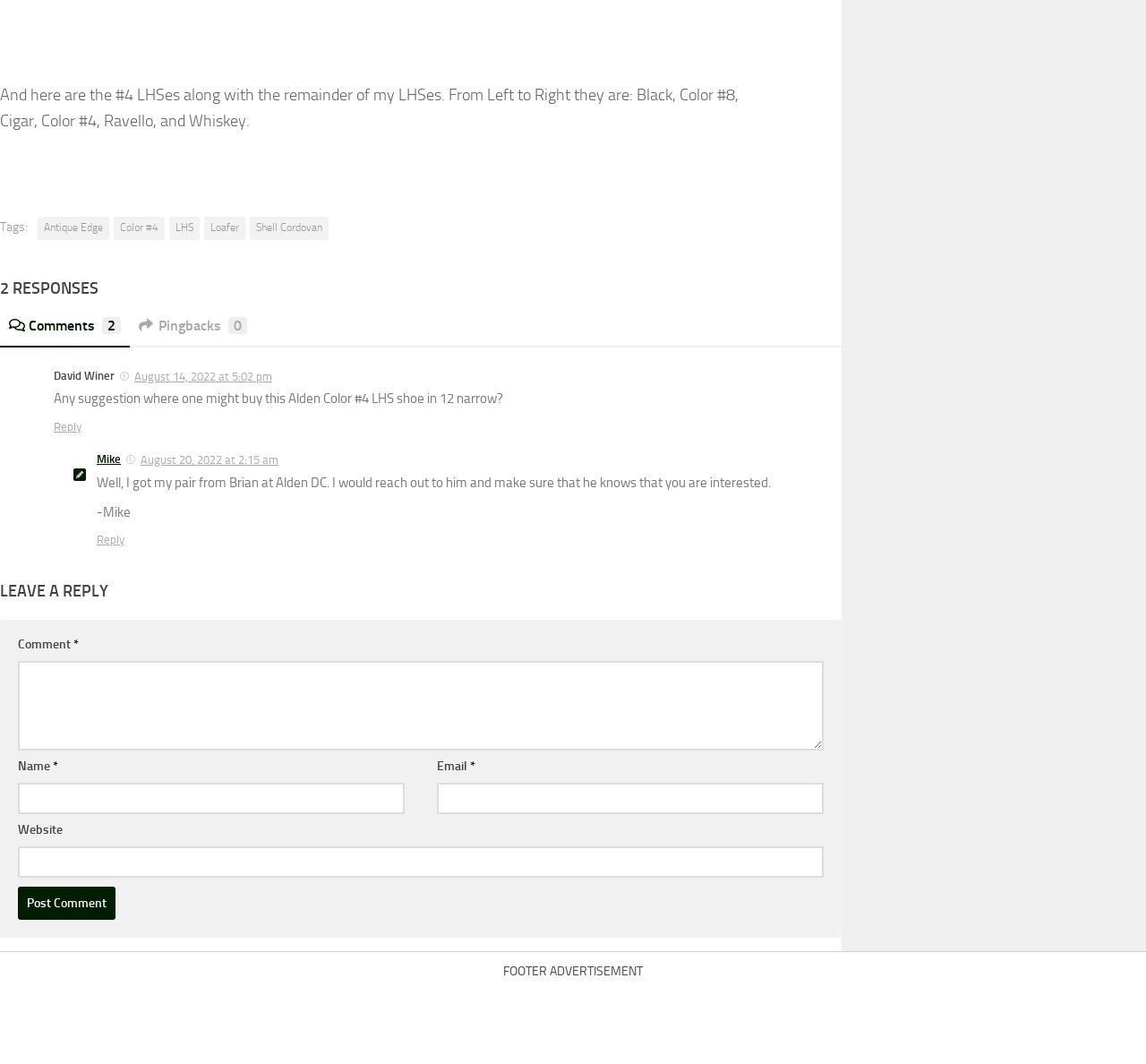Given the following UI element description: "parent_node: Comment * name="comment"", find the bounding box coordinates in the webpage screenshot.

[0.016, 0.621, 0.719, 0.705]